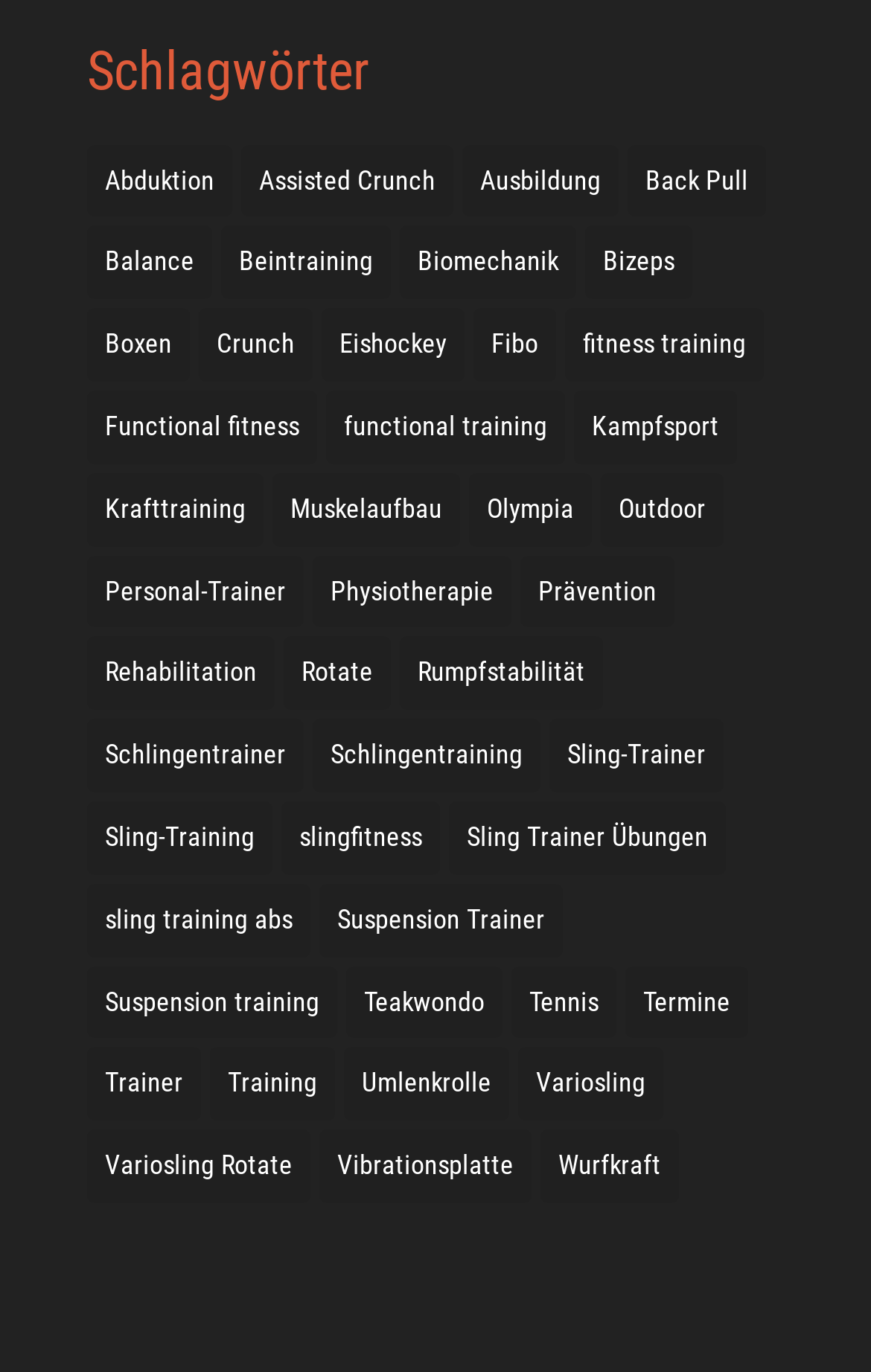Please study the image and answer the question comprehensively:
How many entries are there for 'Schlingentraining'?

I found a link with the text 'Schlingentraining (204 Einträge)' which indicates that there are 204 entries for 'Schlingentraining'.